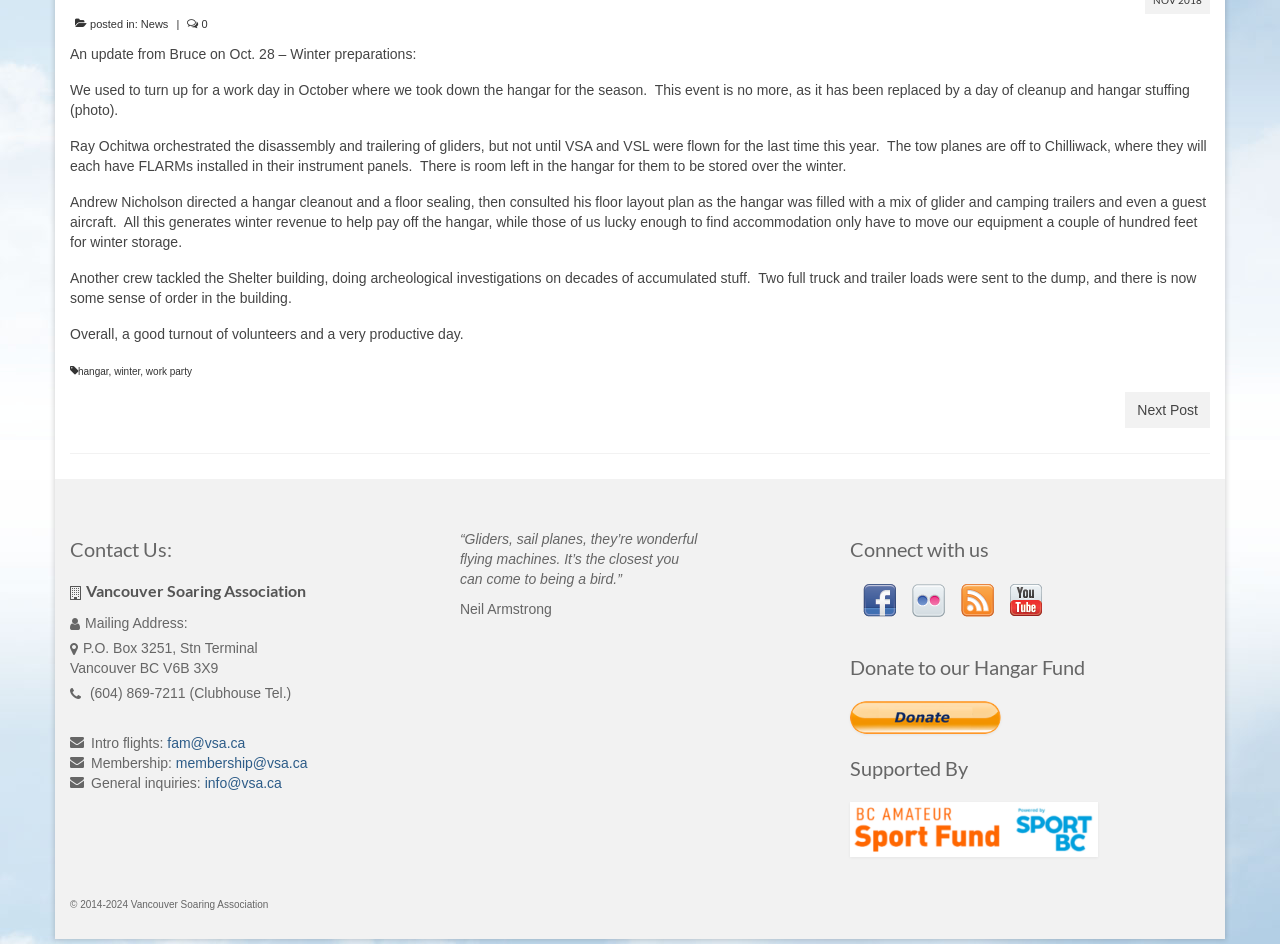Based on the element description, predict the bounding box coordinates (top-left x, top-left y, bottom-right x, bottom-right y) for the UI element in the screenshot: work party

[0.114, 0.388, 0.15, 0.399]